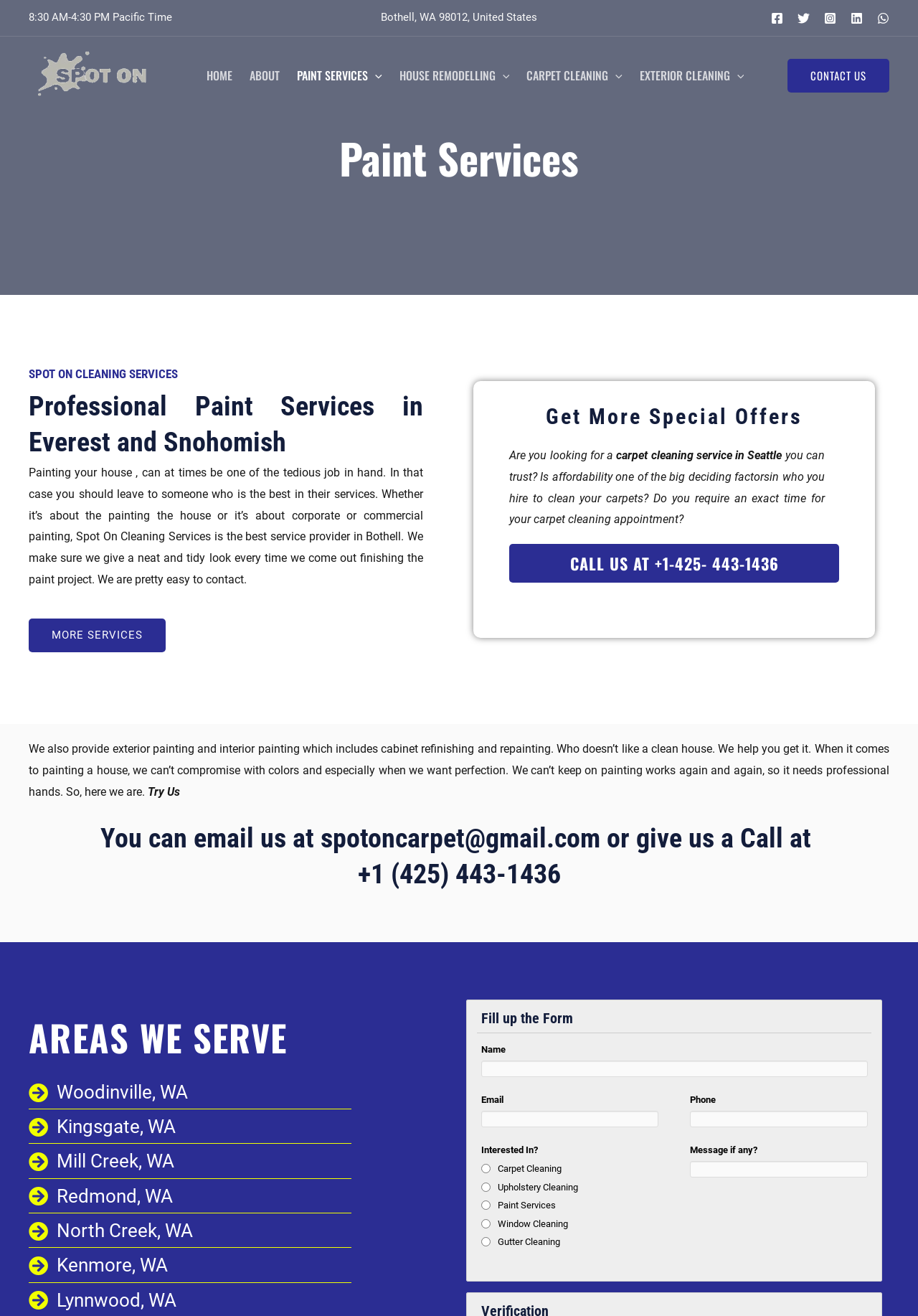Locate the bounding box coordinates of the element to click to perform the following action: 'Click on MORE SERVICES'. The coordinates should be given as four float values between 0 and 1, in the form of [left, top, right, bottom].

[0.031, 0.47, 0.18, 0.496]